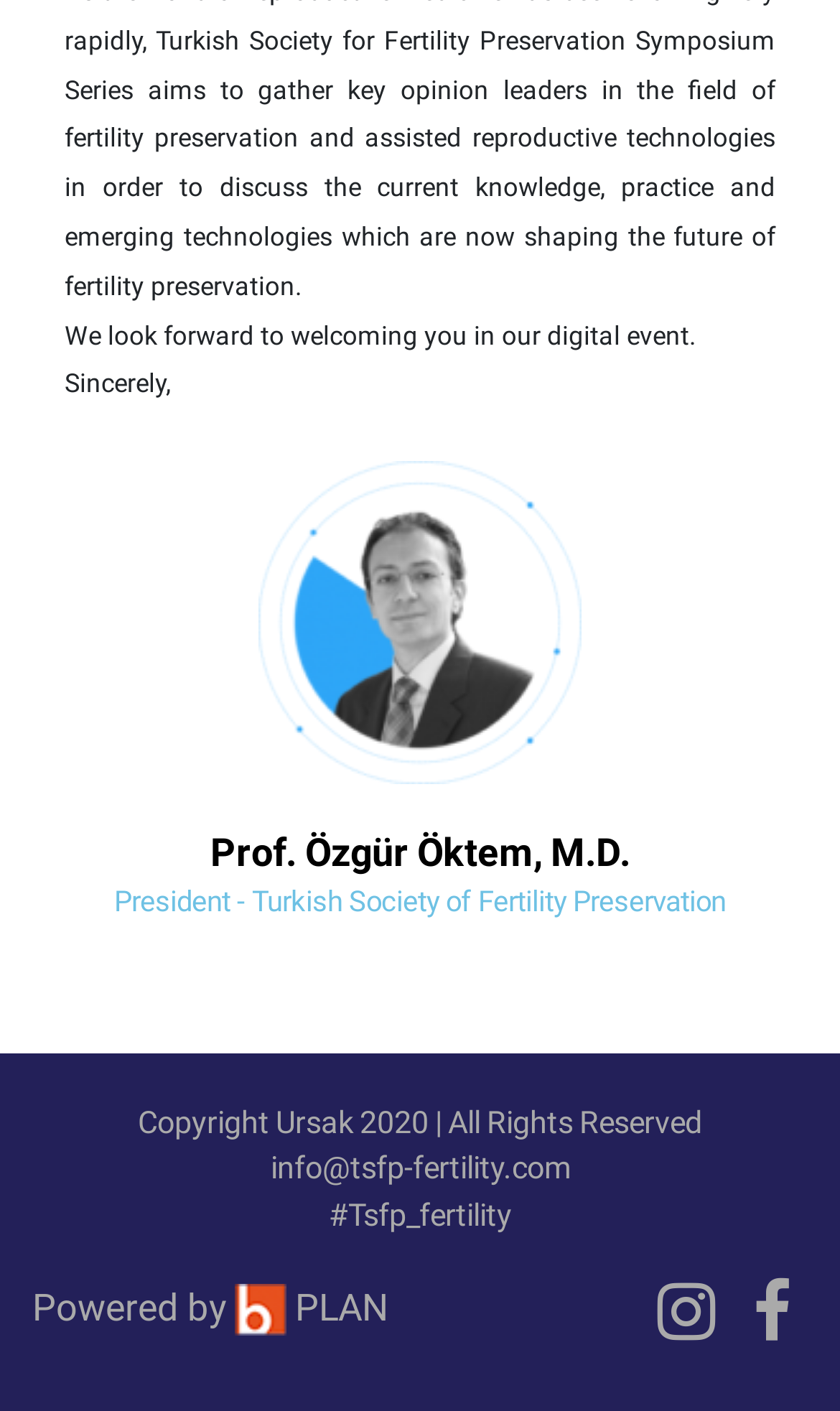Please respond to the question with a concise word or phrase:
Who is the president of Turkish Society of Fertility Preservation?

Prof. Özgür Öktem, M.D.